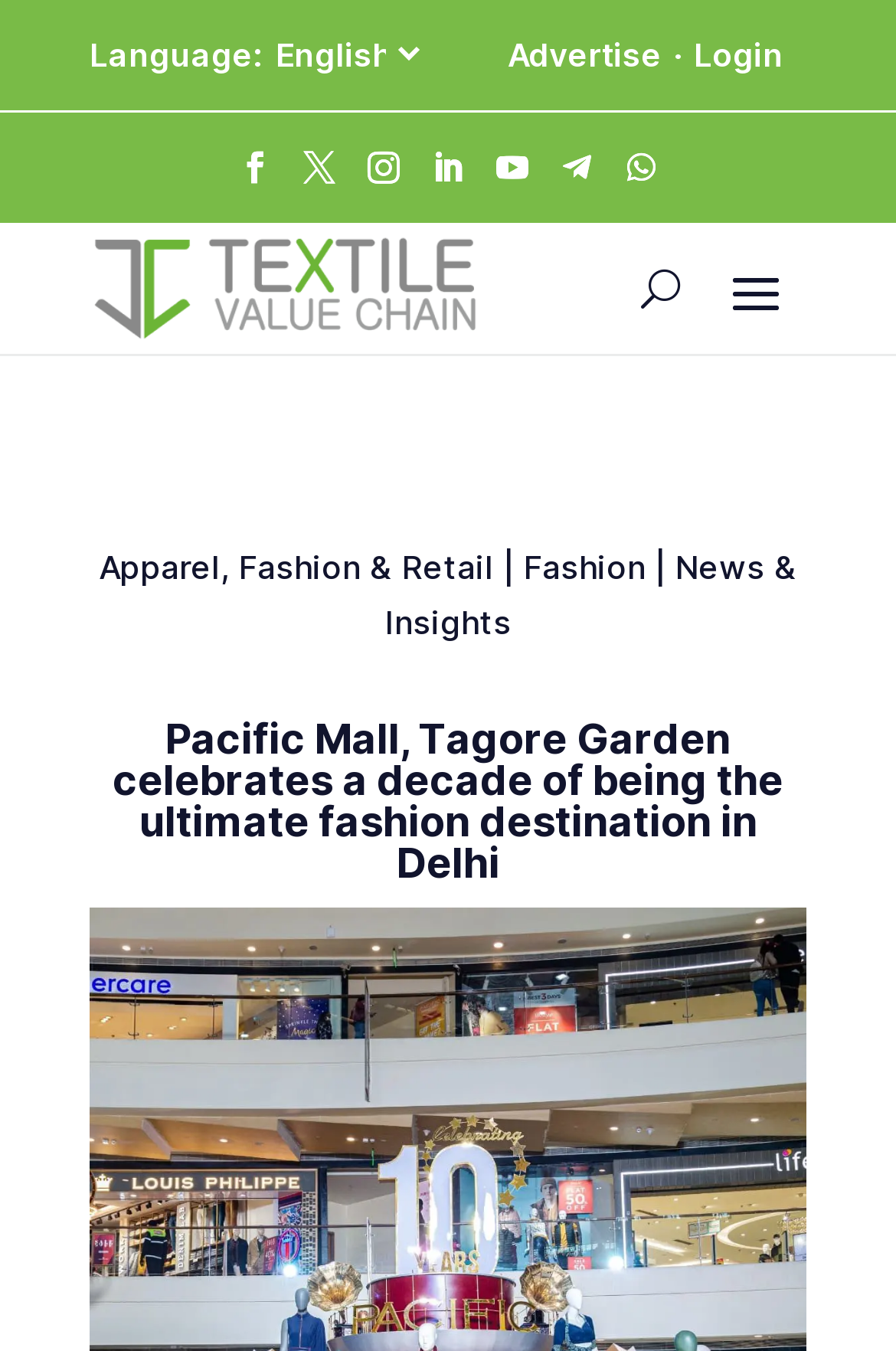Please answer the following question using a single word or phrase: 
Is there a login option available?

Yes